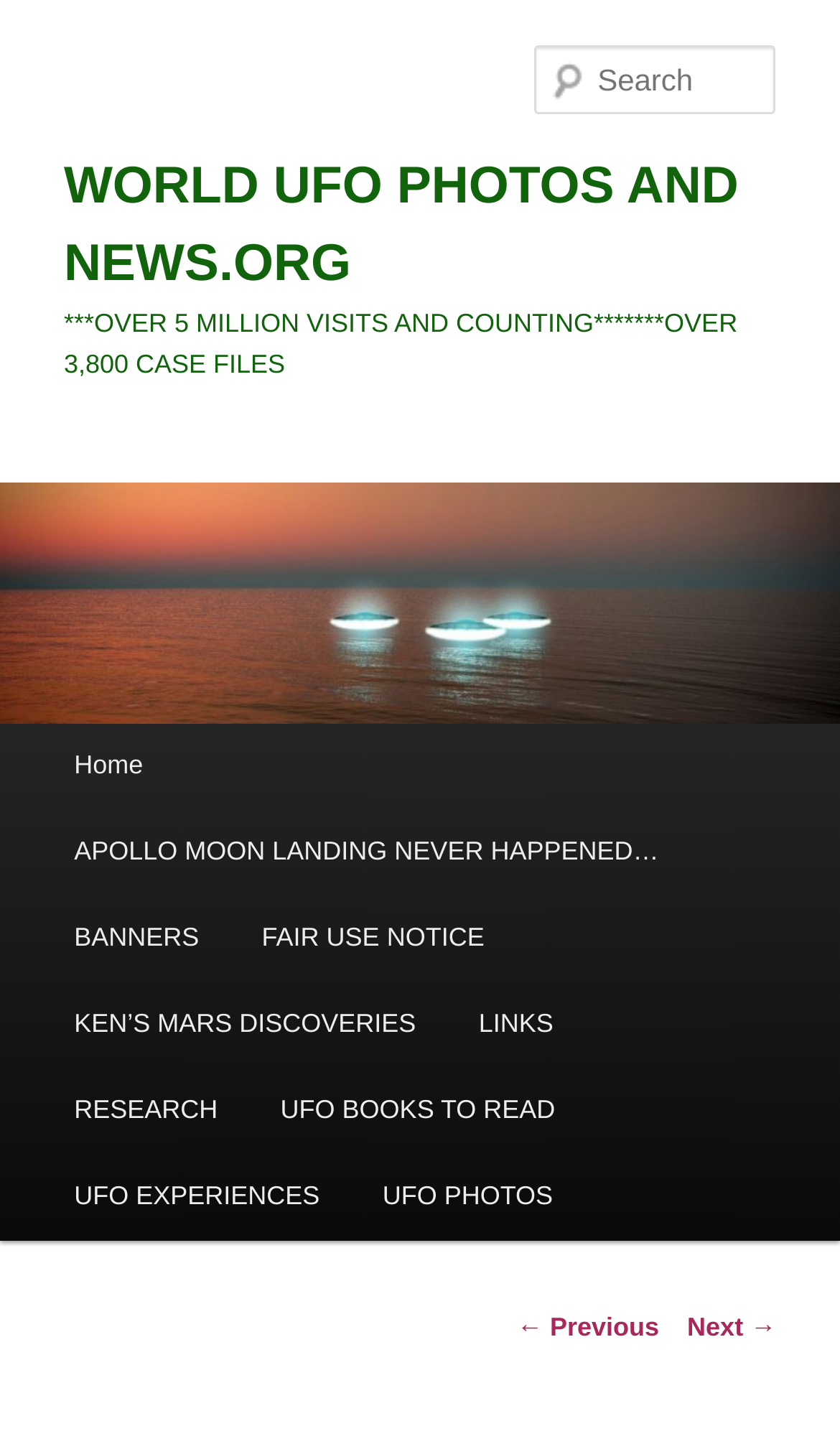How many main menu items are there?
Based on the visual information, provide a detailed and comprehensive answer.

I counted the number of links under the 'Main menu' heading, which are 'Home', 'APOLLO MOON LANDING NEVER HAPPENED…', 'BANNERS', 'FAIR USE NOTICE', 'KEN’S MARS DISCOVERIES', 'LINKS', 'RESEARCH', 'UFO BOOKS TO READ', 'UFO EXPERIENCES', 'UFO PHOTOS'.